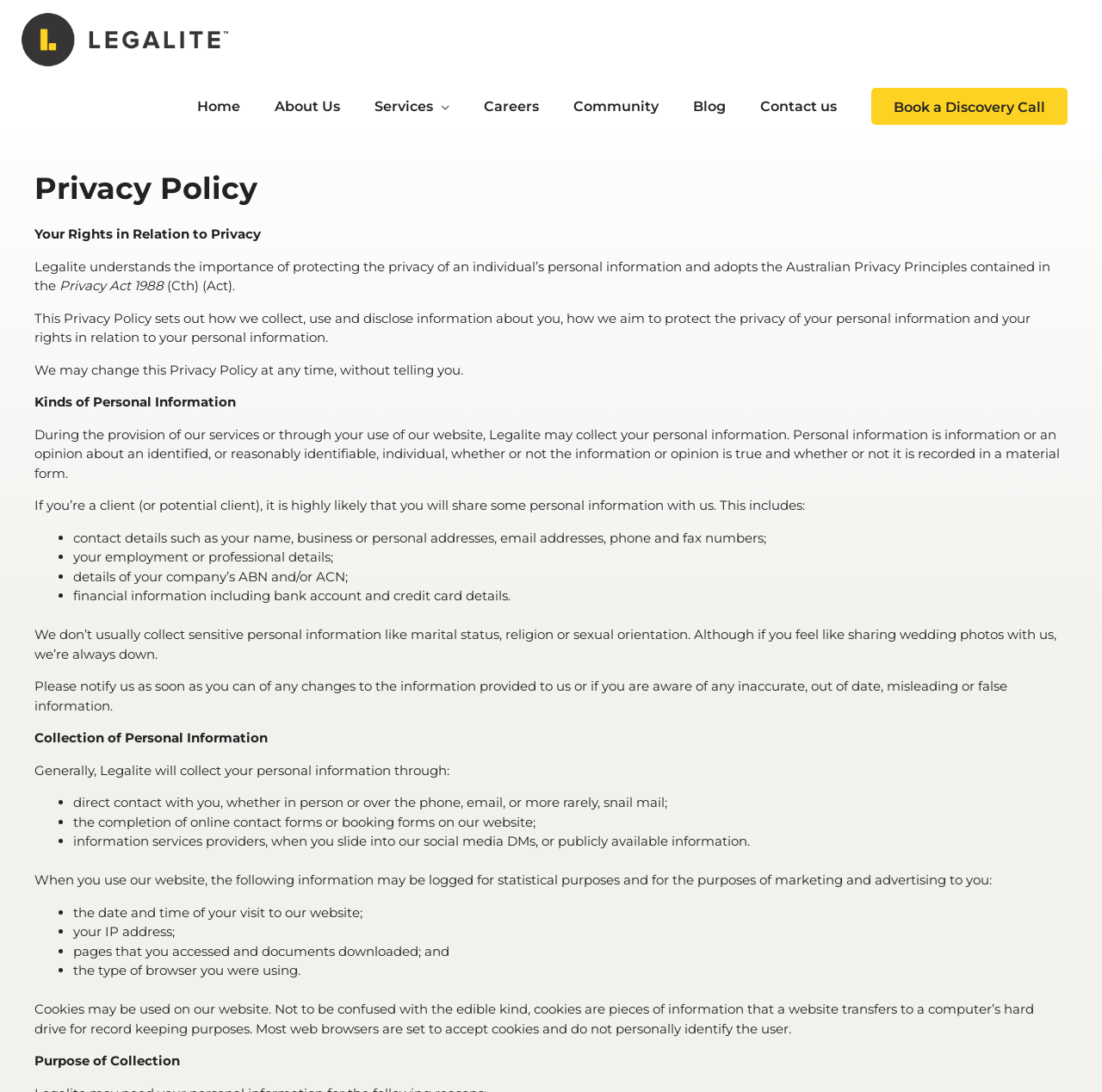Determine the bounding box coordinates of the target area to click to execute the following instruction: "Click on the 'Book a Discovery Call' link."

[0.791, 0.081, 0.969, 0.114]